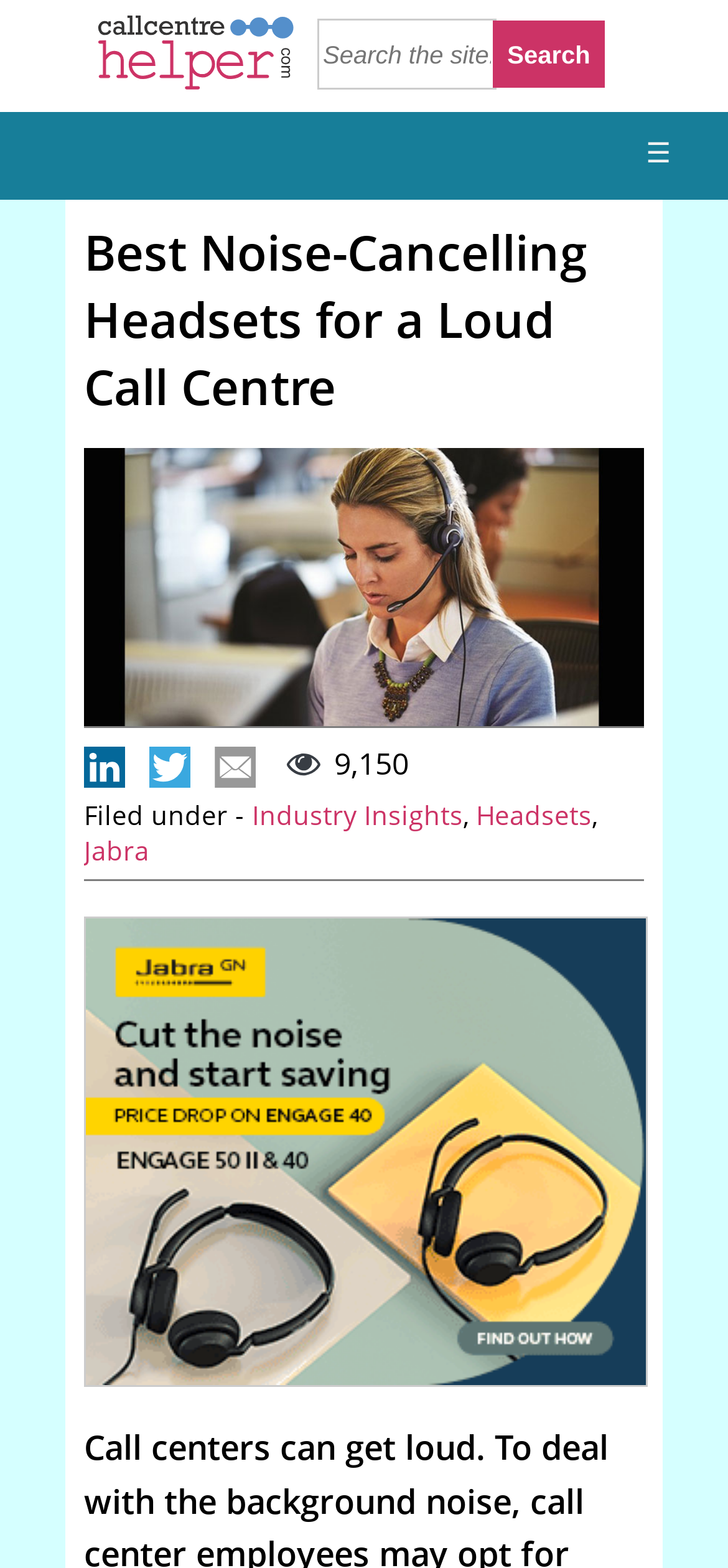Specify the bounding box coordinates (top-left x, top-left y, bottom-right x, bottom-right y) of the UI element in the screenshot that matches this description: name="q" placeholder="Search the site..."

[0.436, 0.012, 0.682, 0.057]